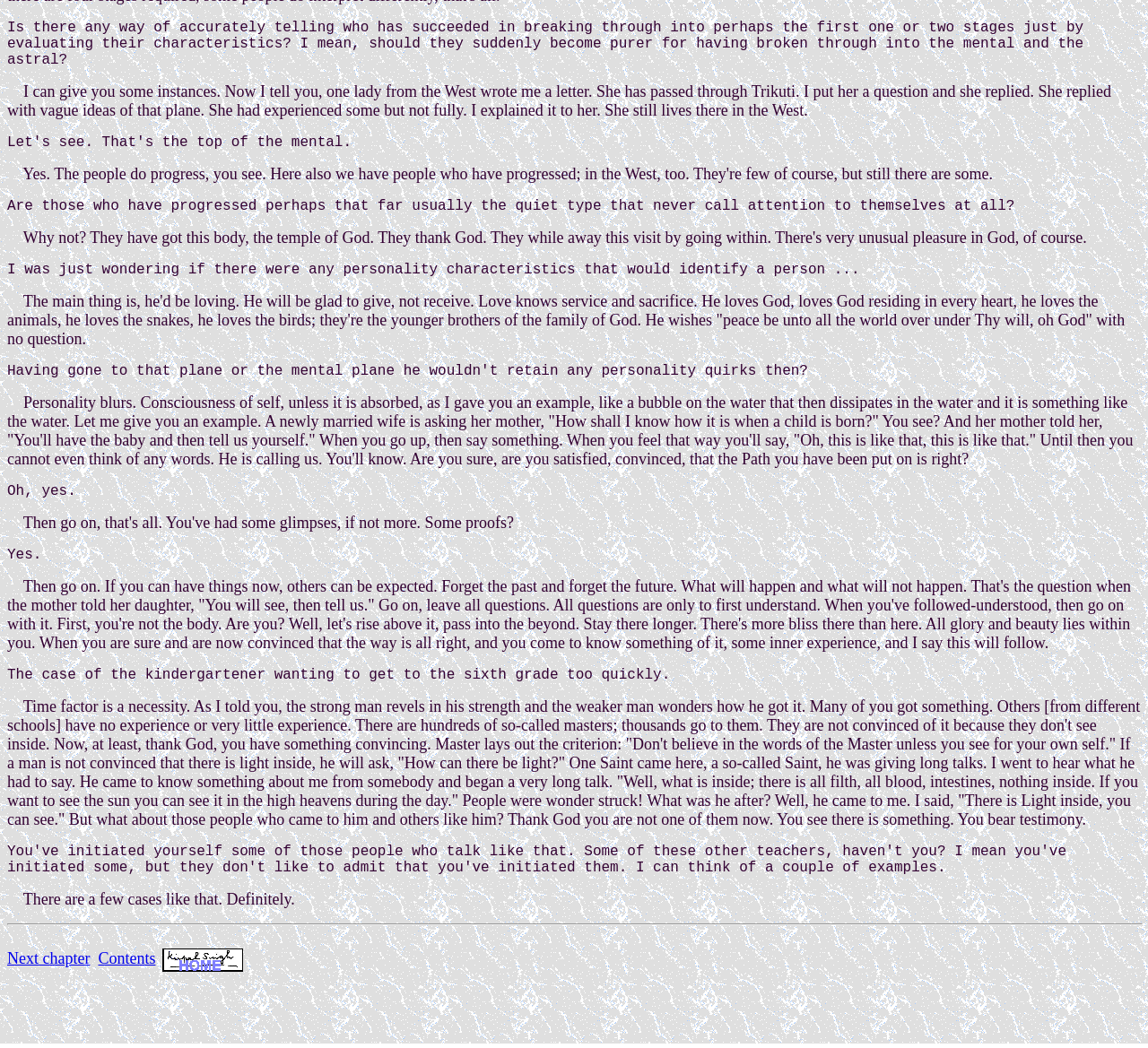Identify the bounding box for the UI element described as: "parent_node: The Light of Kirpal". Ensure the coordinates are four float numbers between 0 and 1, formatted as [left, top, right, bottom].

[0.136, 0.933, 0.218, 0.948]